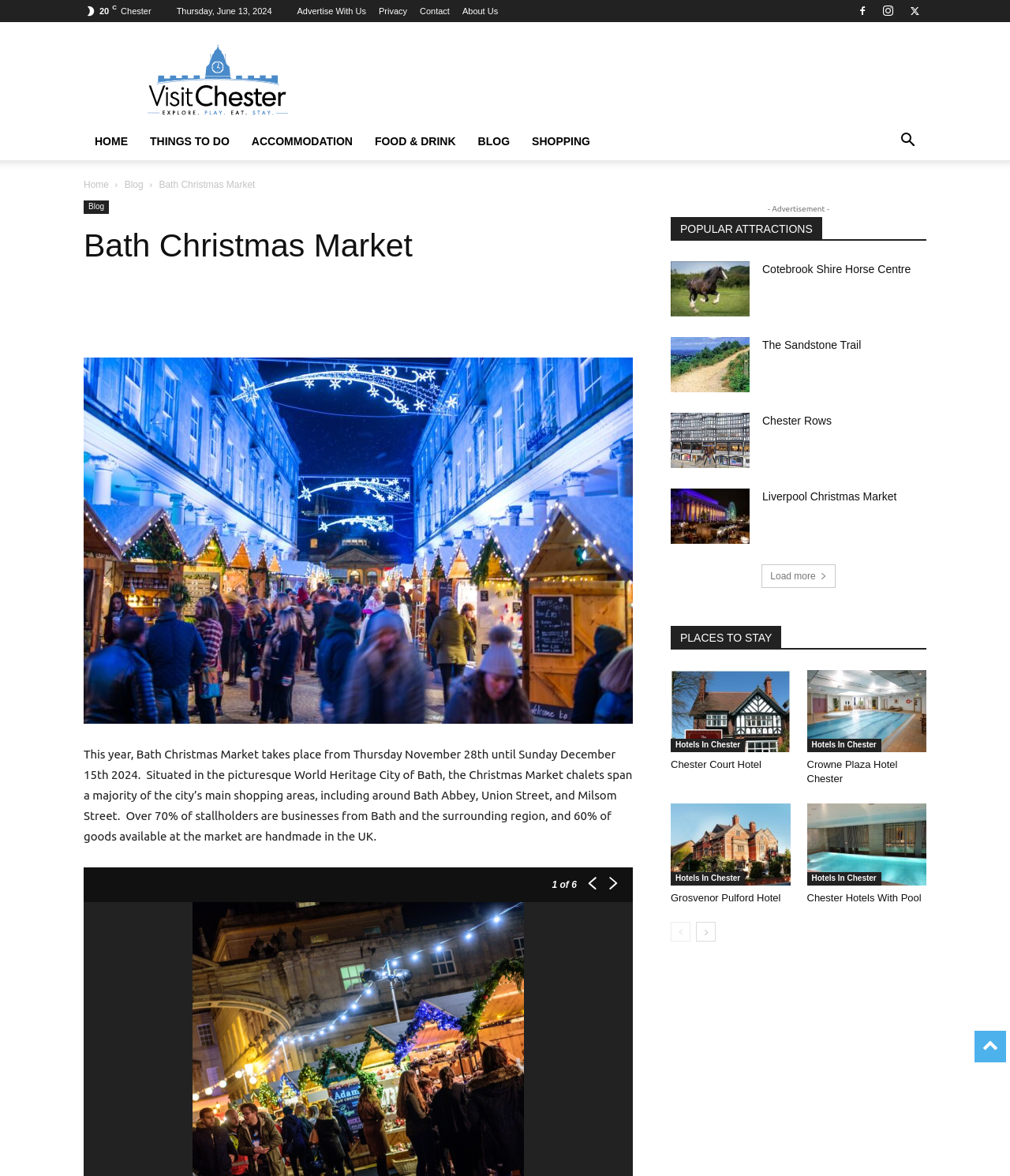Highlight the bounding box coordinates of the element that should be clicked to carry out the following instruction: "Click on 'HOME'". The coordinates must be given as four float numbers ranging from 0 to 1, i.e., [left, top, right, bottom].

[0.083, 0.104, 0.138, 0.136]